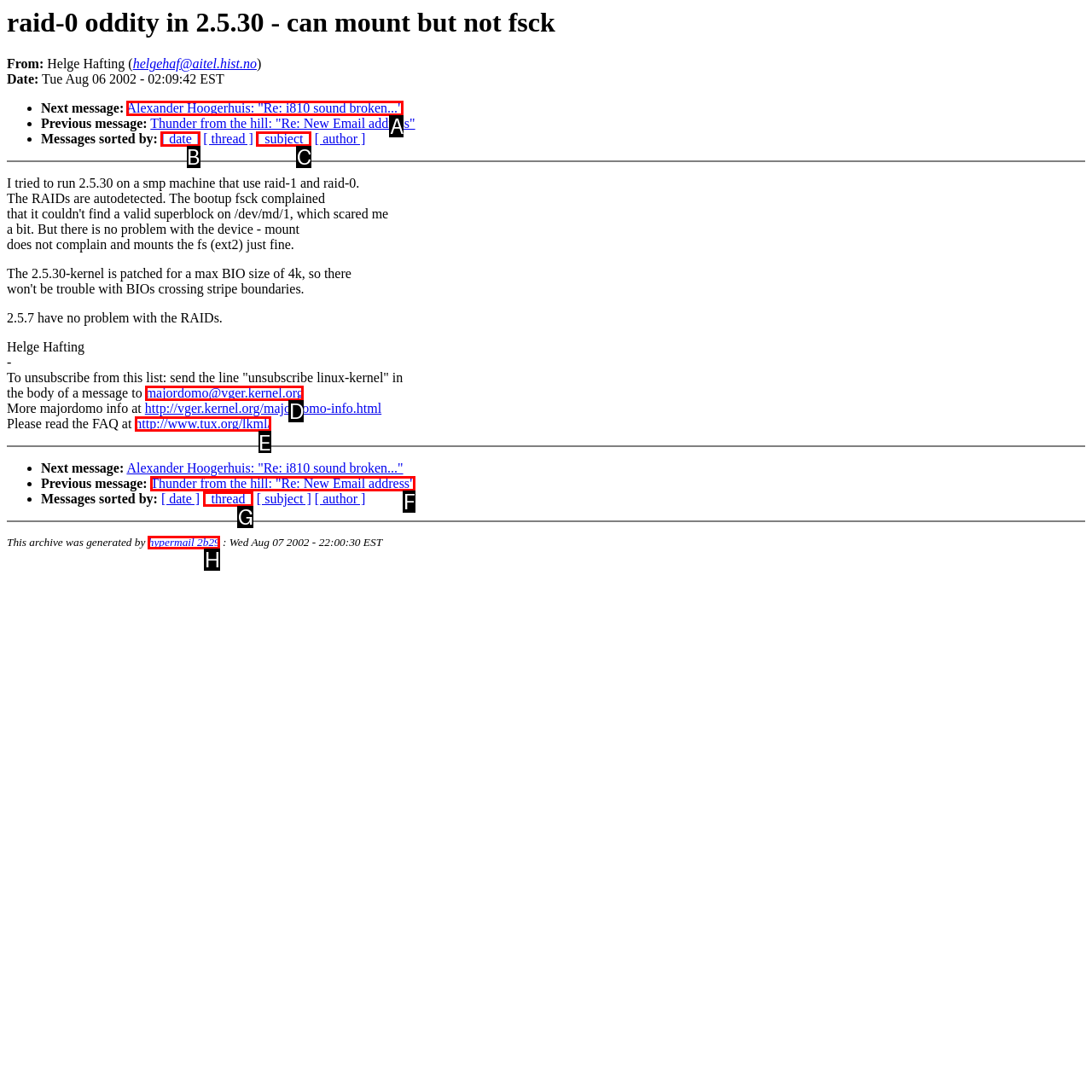What option should you select to complete this task: Read the FAQ? Indicate your answer by providing the letter only.

E